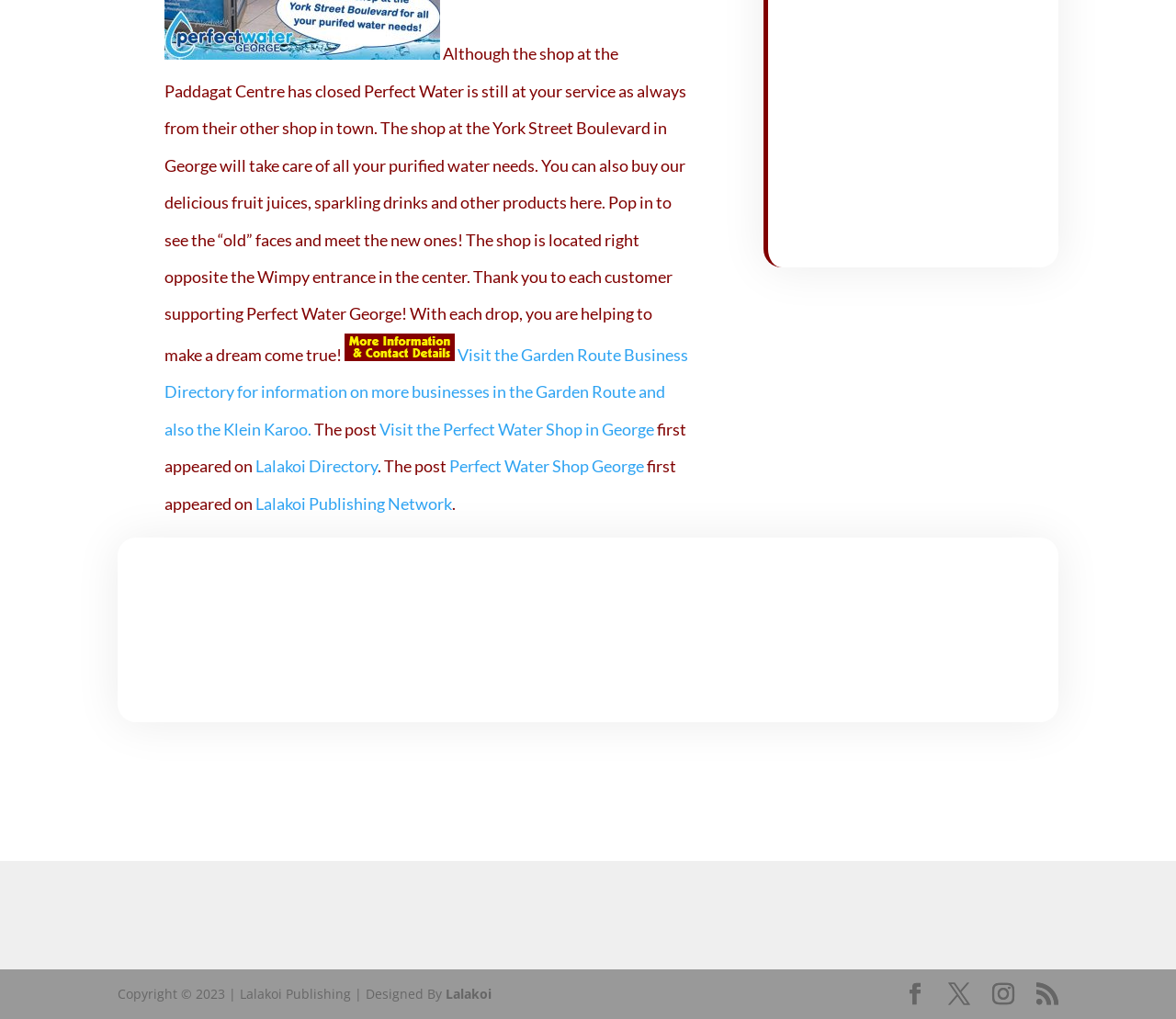Observe the image and answer the following question in detail: What is the copyright year of the webpage?

The copyright year of the webpage can be found in the StaticText element with the text 'Copyright © 2023 | Lalakoi Publishing | Designed By' which indicates that the copyright year is 2023.